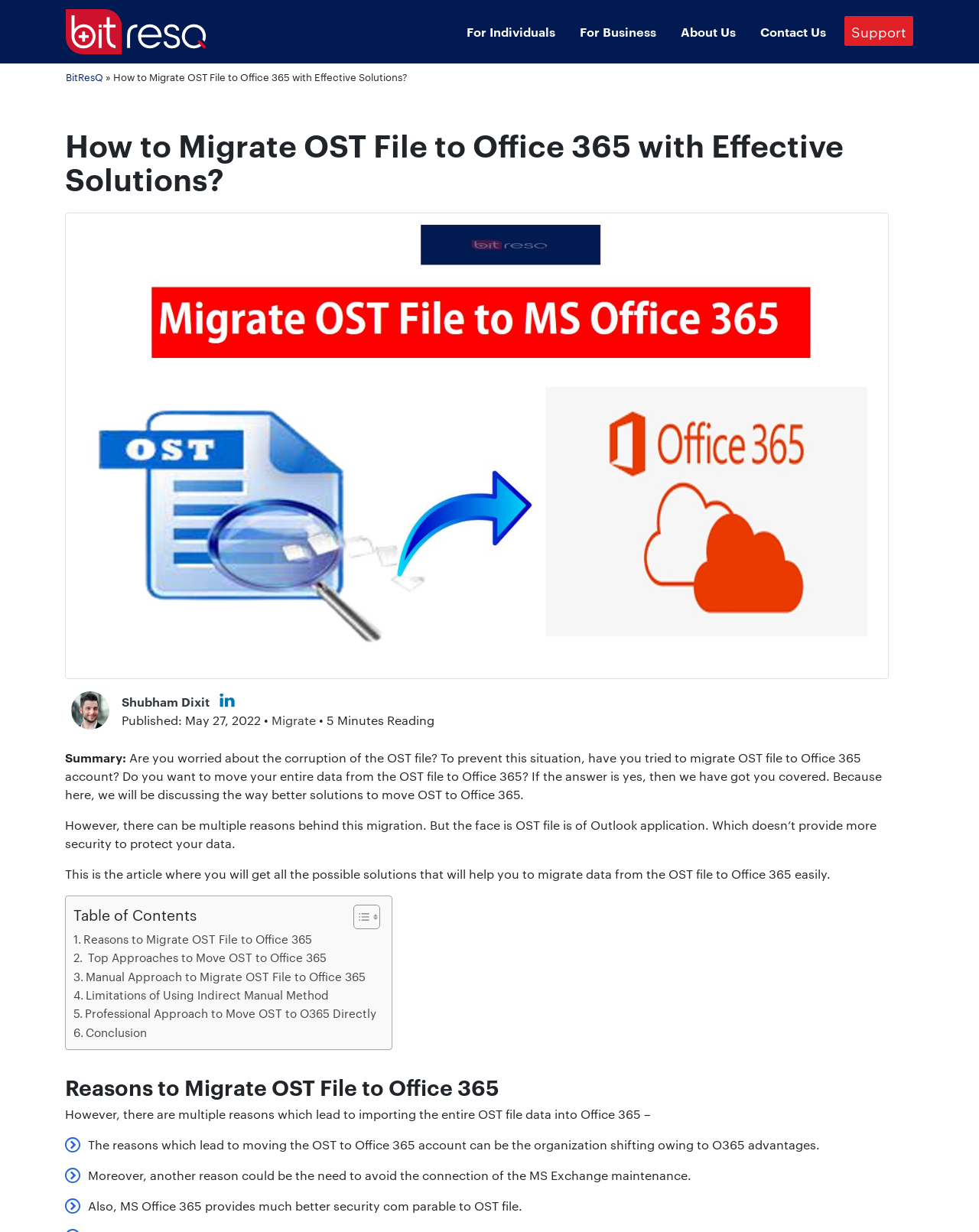Determine the bounding box coordinates of the element that should be clicked to execute the following command: "Read the article by Shubham Dixit".

[0.124, 0.562, 0.214, 0.576]